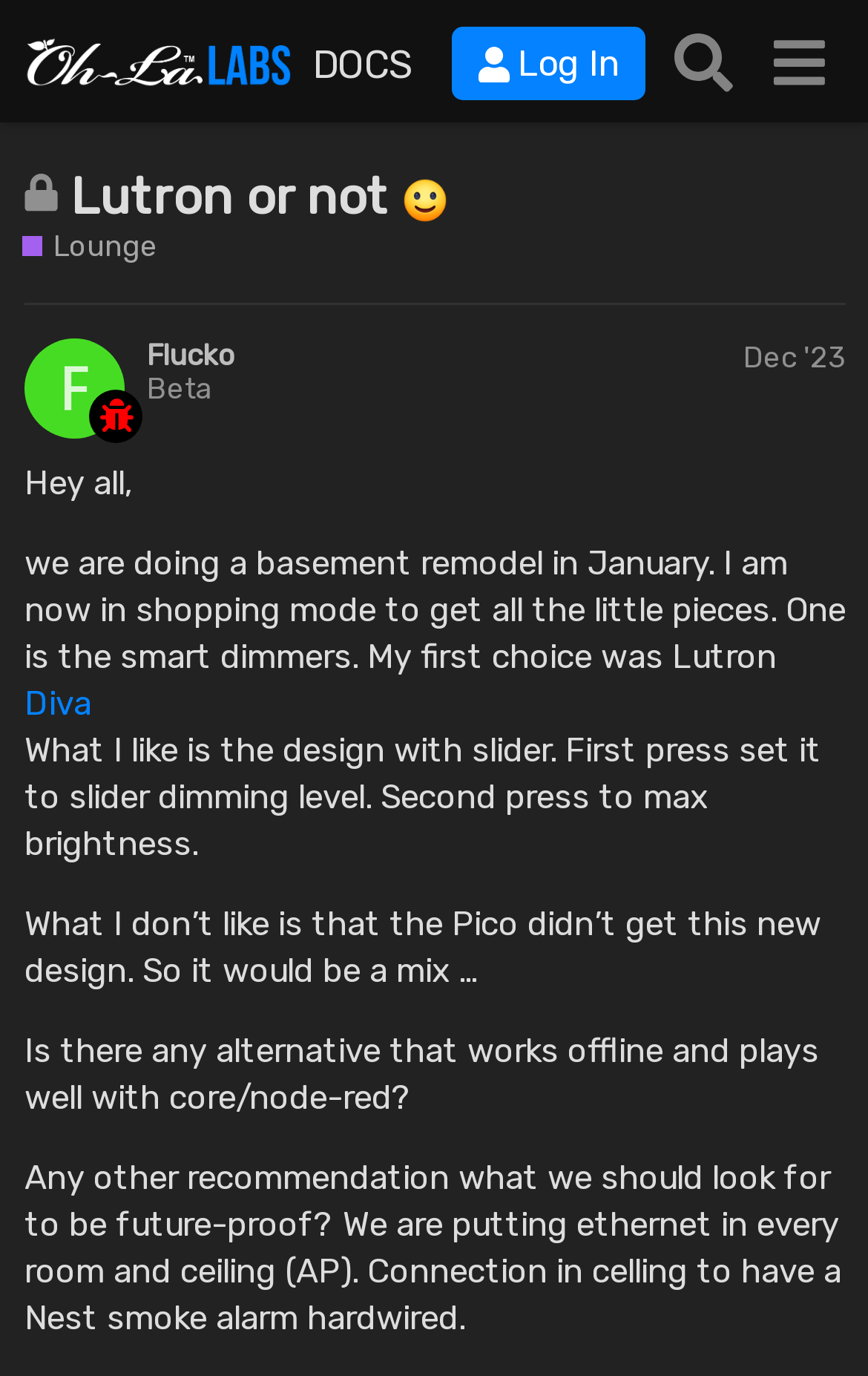Using the description: "Dec '23", determine the UI element's bounding box coordinates. Ensure the coordinates are in the format of four float numbers between 0 and 1, i.e., [left, top, right, bottom].

[0.856, 0.247, 0.974, 0.271]